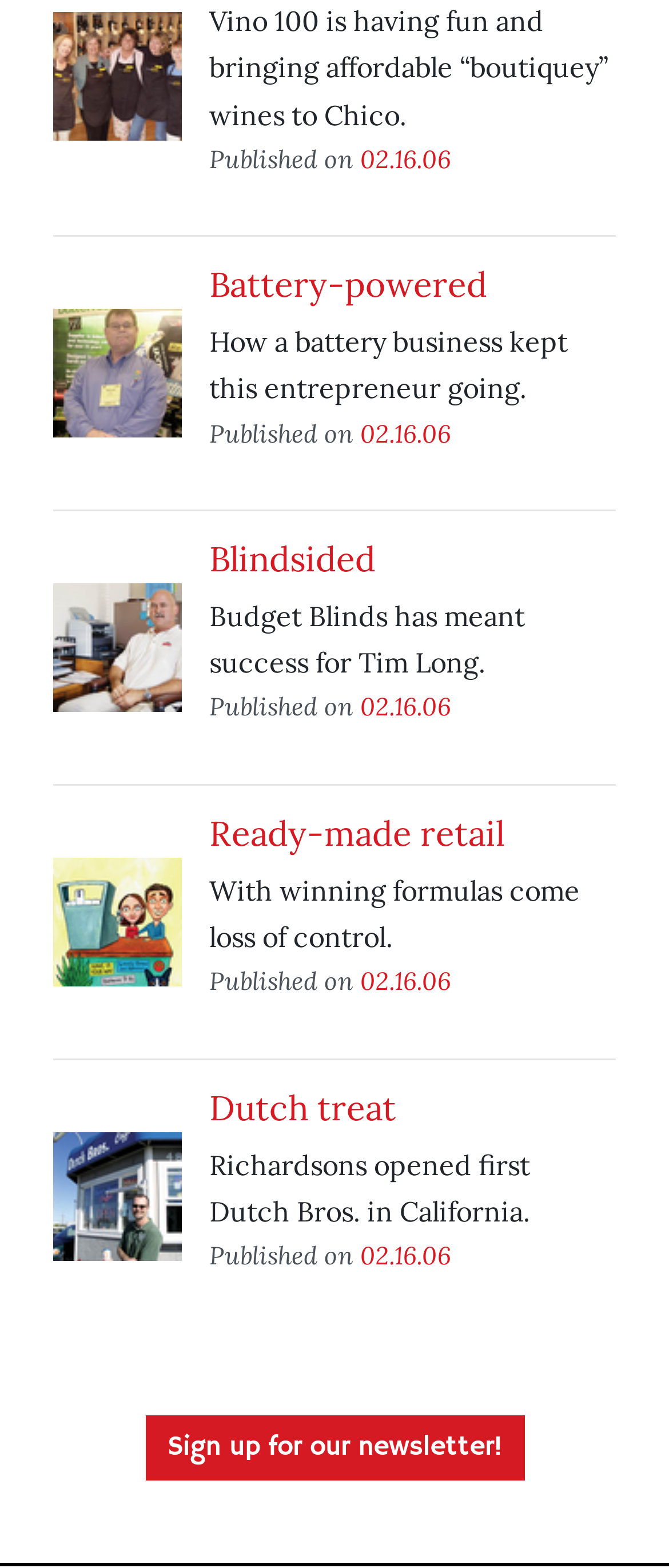What is the purpose of the link at the bottom?
Please craft a detailed and exhaustive response to the question.

The purpose of the link at the bottom is to 'Sign up for our newsletter!' which can be found in the link element with the text 'Sign up for our newsletter!'.